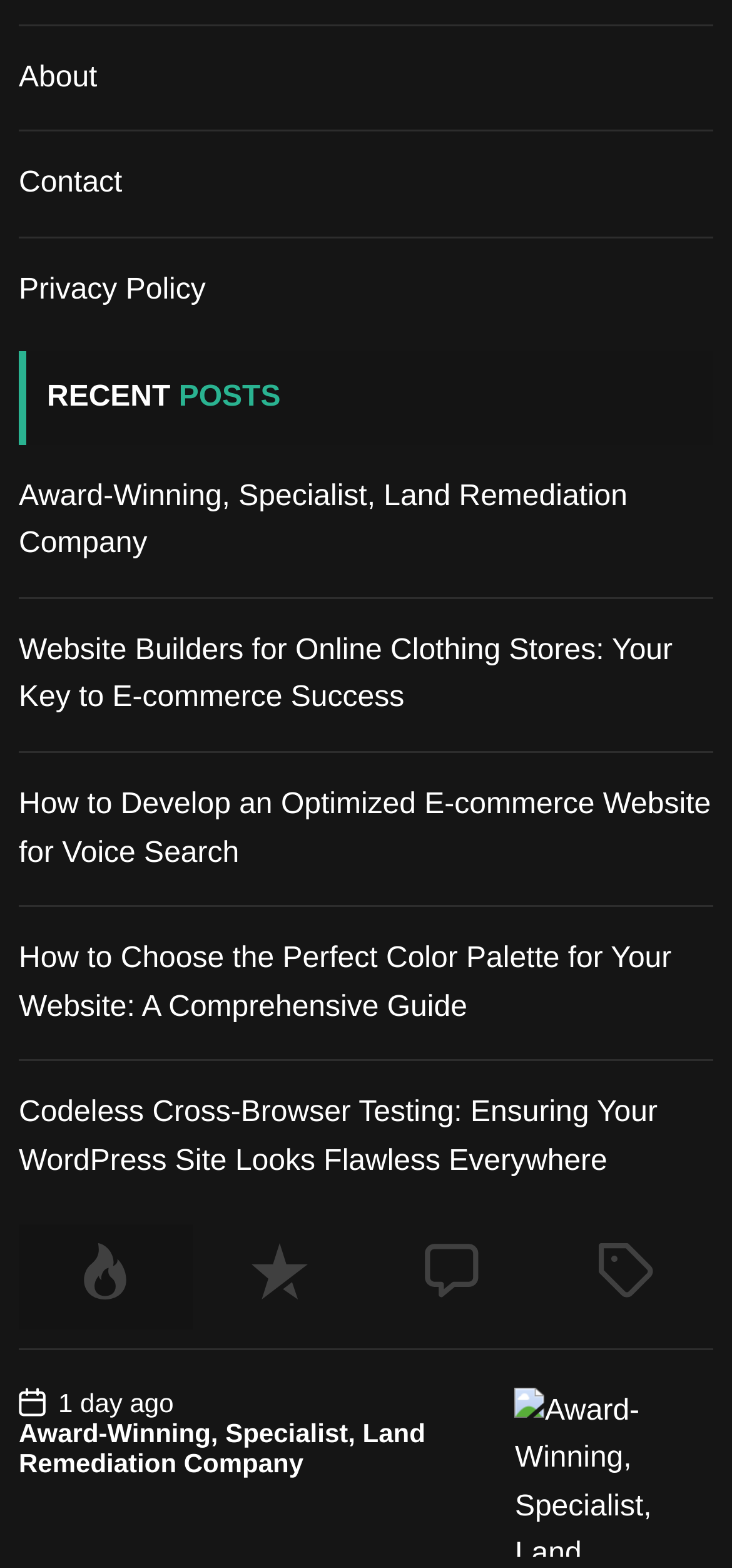Refer to the element description Award-Winning, Specialist, Land Remediation Company and identify the corresponding bounding box in the screenshot. Format the coordinates as (top-left x, top-left y, bottom-right x, bottom-right y) with values in the range of 0 to 1.

[0.026, 0.306, 0.857, 0.357]